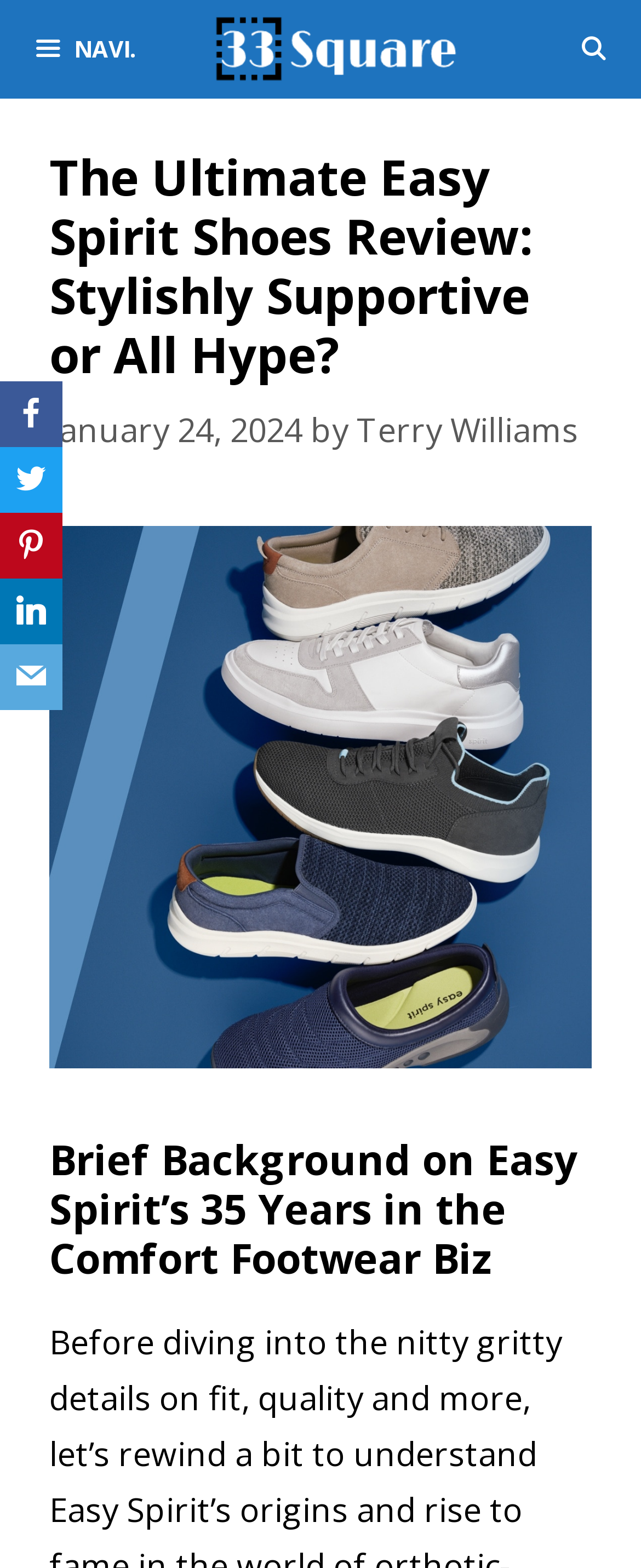Provide your answer to the question using just one word or phrase: Who is the author of the article?

Terry Williams